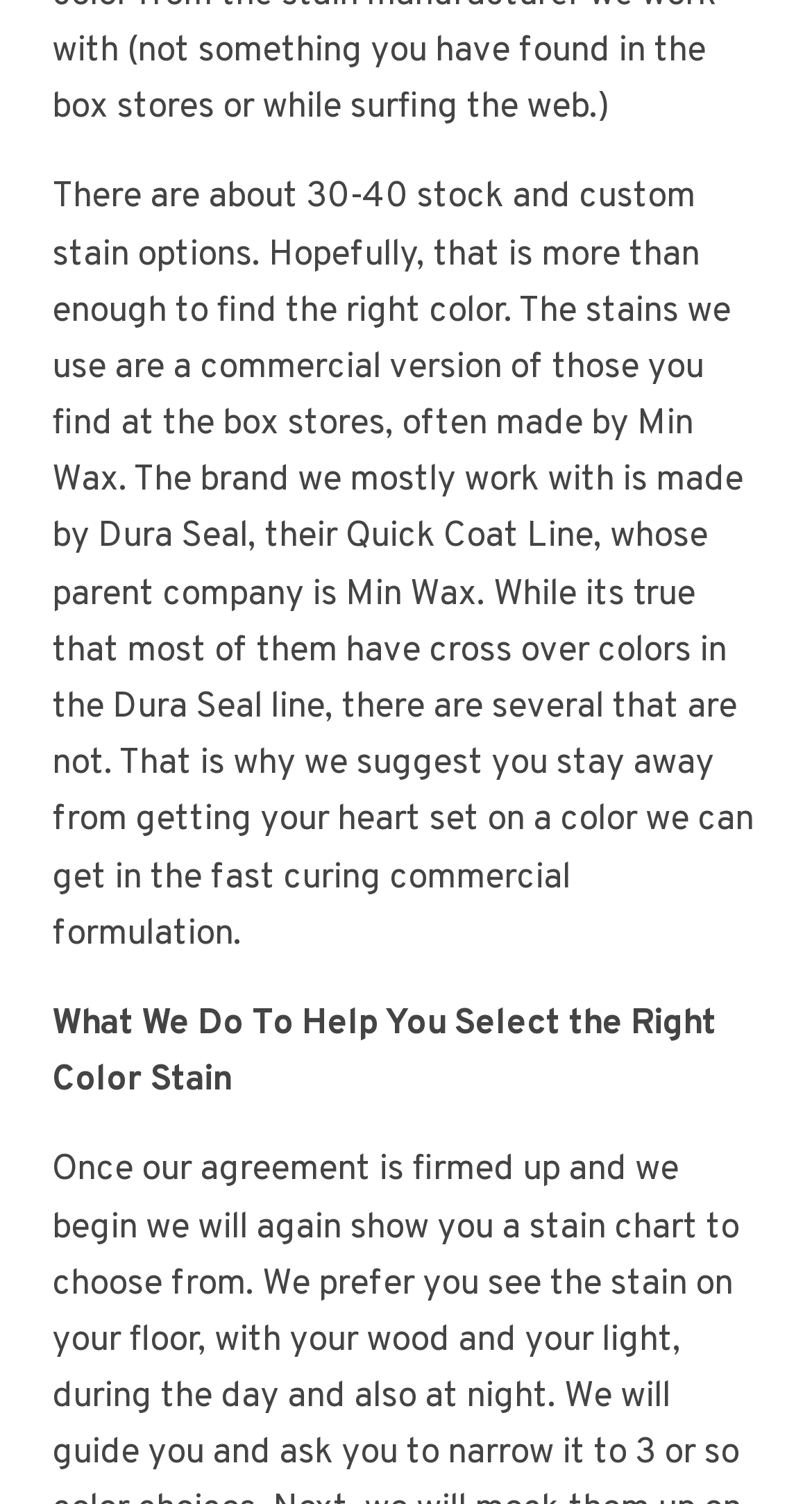Find the bounding box coordinates for the area you need to click to carry out the instruction: "learn about Stone and Tile Care Guide". The coordinates should be four float numbers between 0 and 1, indicated as [left, top, right, bottom].

[0.038, 0.923, 0.762, 0.999]